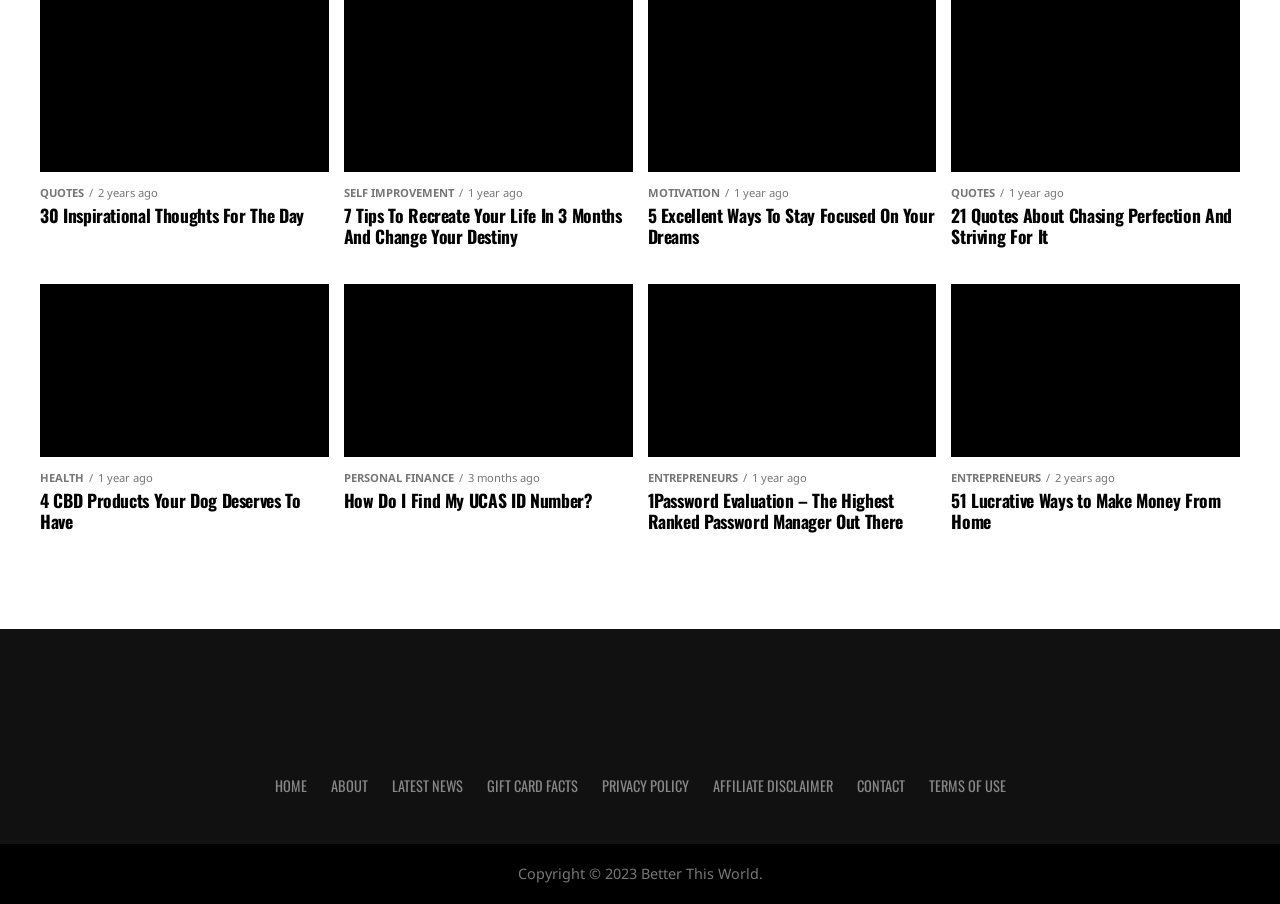What is the name of the website?
Provide a detailed and well-explained answer to the question.

The name of the website can be determined by looking at the image element with the text 'Better This World' which is located at the top of the webpage, and also by looking at the copyright information at the bottom of the webpage which mentions 'Copyright © 2023 Better This World.'